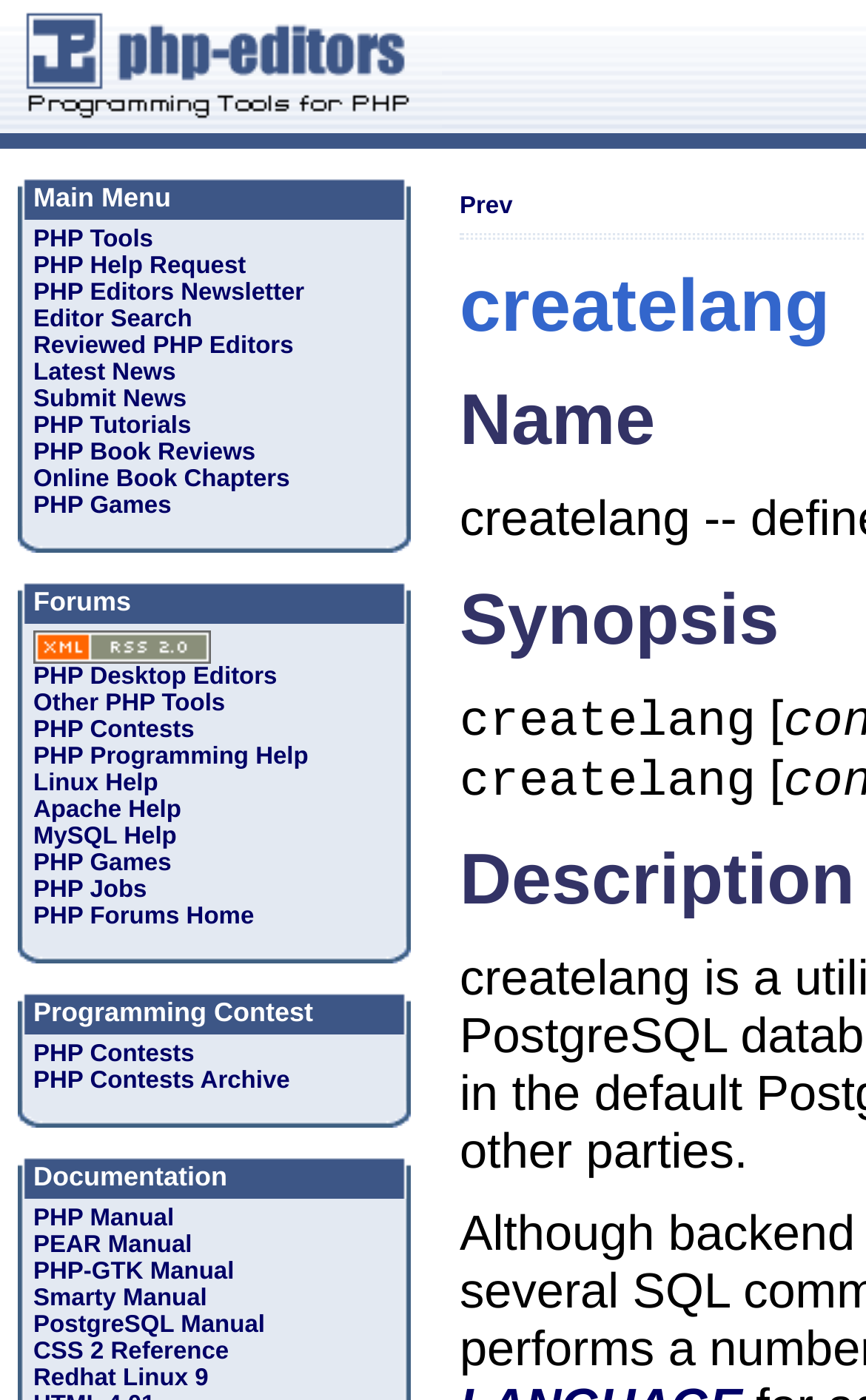Find the bounding box of the web element that fits this description: "Prev".

[0.531, 0.138, 0.592, 0.157]